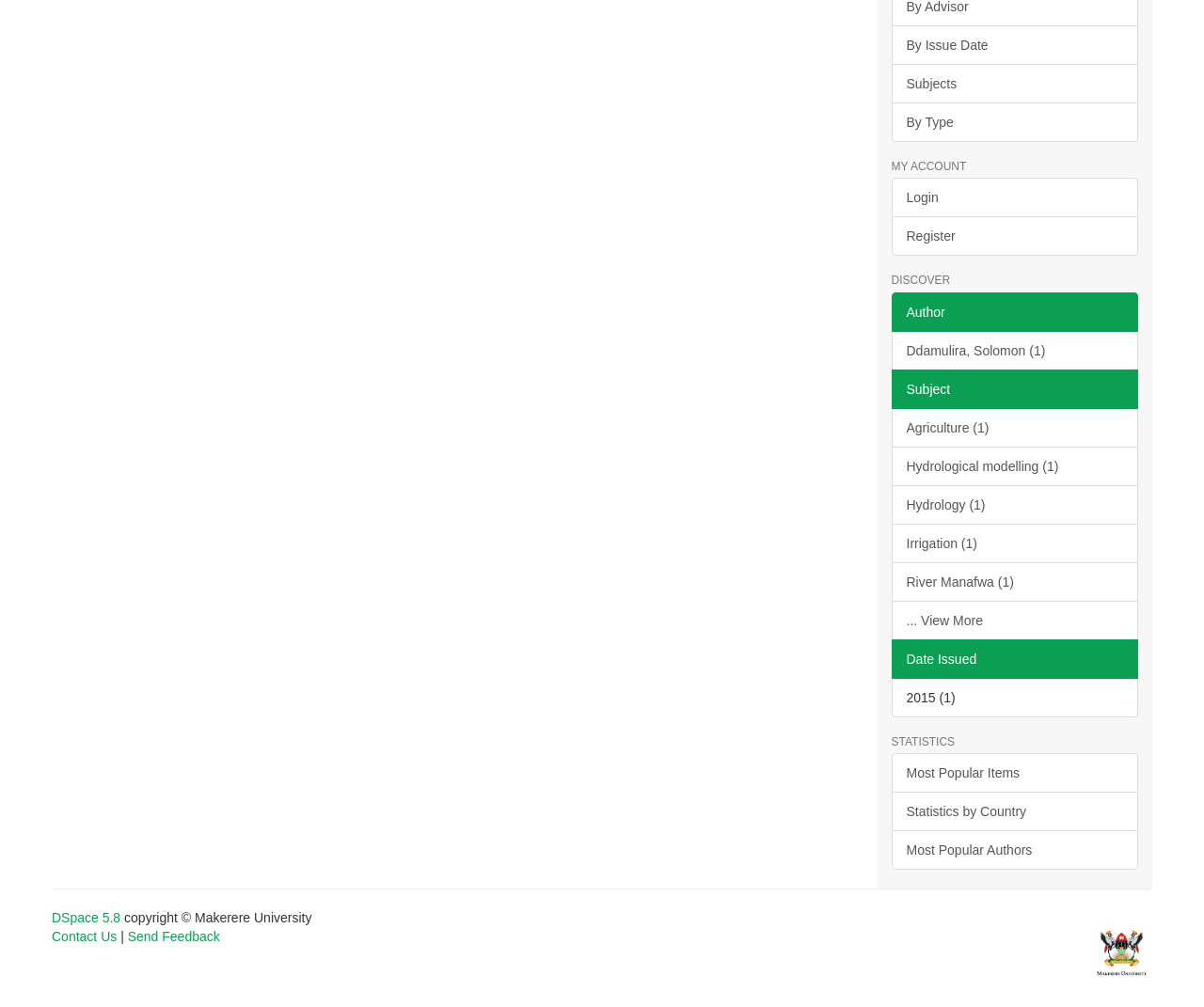From the screenshot, find the bounding box of the UI element matching this description: "Send Feedback". Supply the bounding box coordinates in the form [left, top, right, bottom], each a float between 0 and 1.

[0.106, 0.922, 0.183, 0.937]